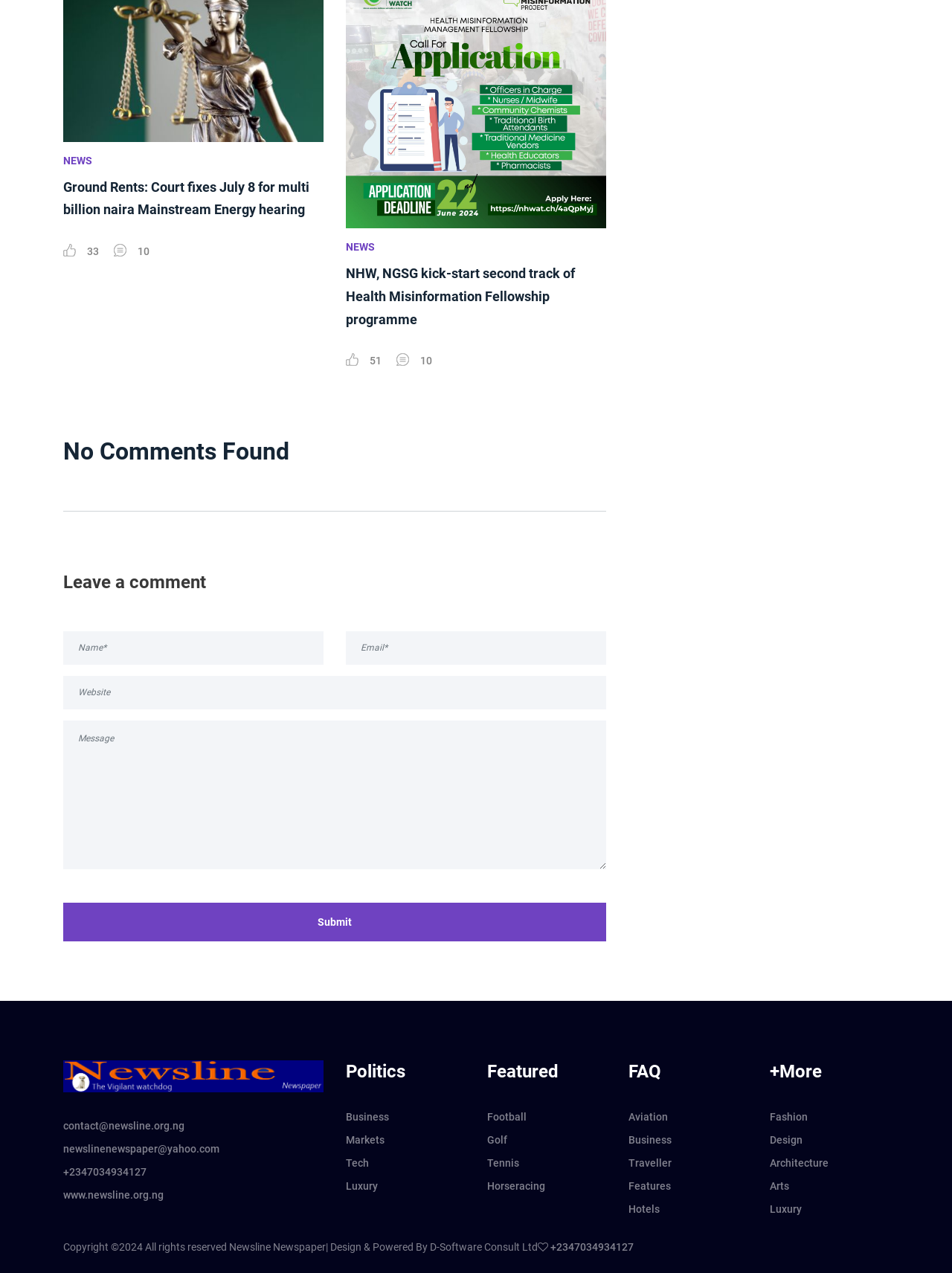Please identify the bounding box coordinates of the element that needs to be clicked to execute the following command: "View the Politics section". Provide the bounding box using four float numbers between 0 and 1, formatted as [left, top, right, bottom].

[0.363, 0.833, 0.488, 0.851]